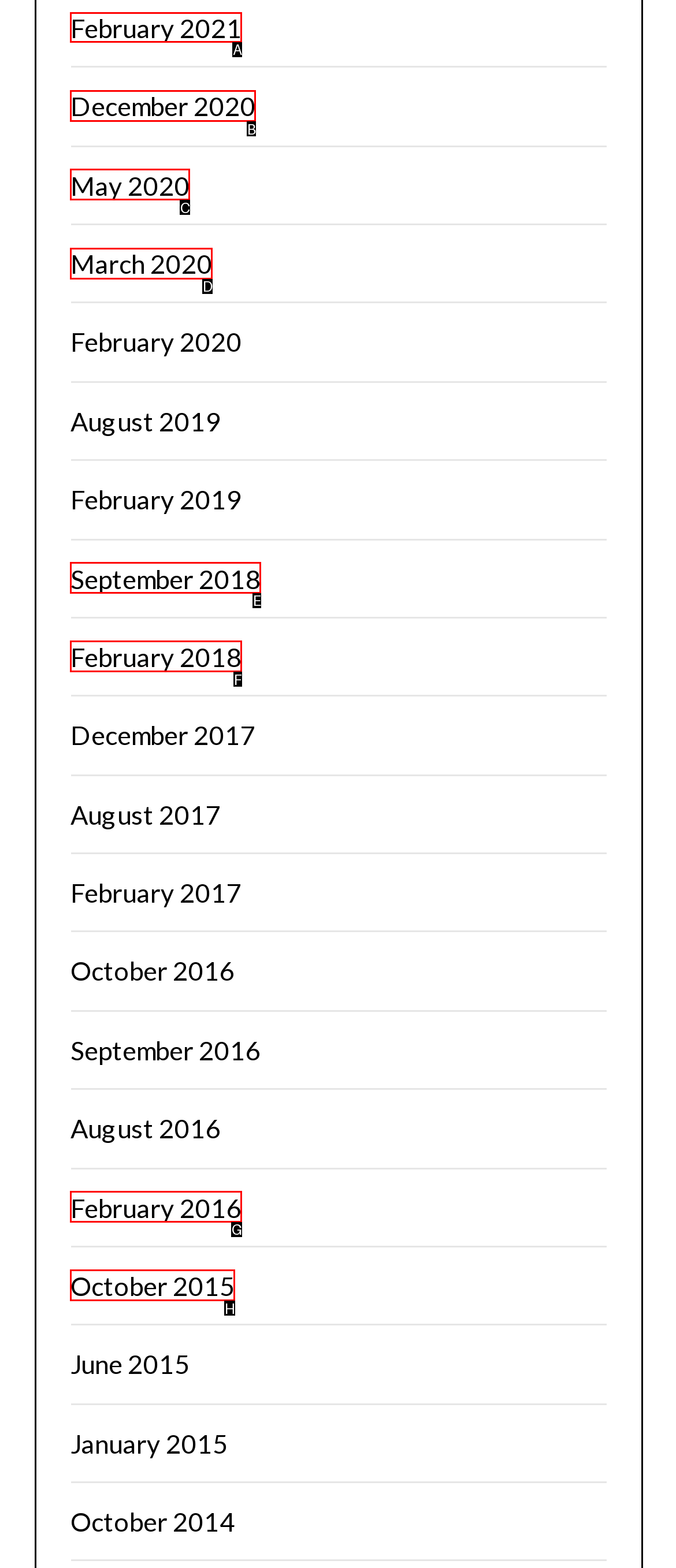Determine the letter of the UI element that you need to click to perform the task: View August 2023.
Provide your answer with the appropriate option's letter.

None